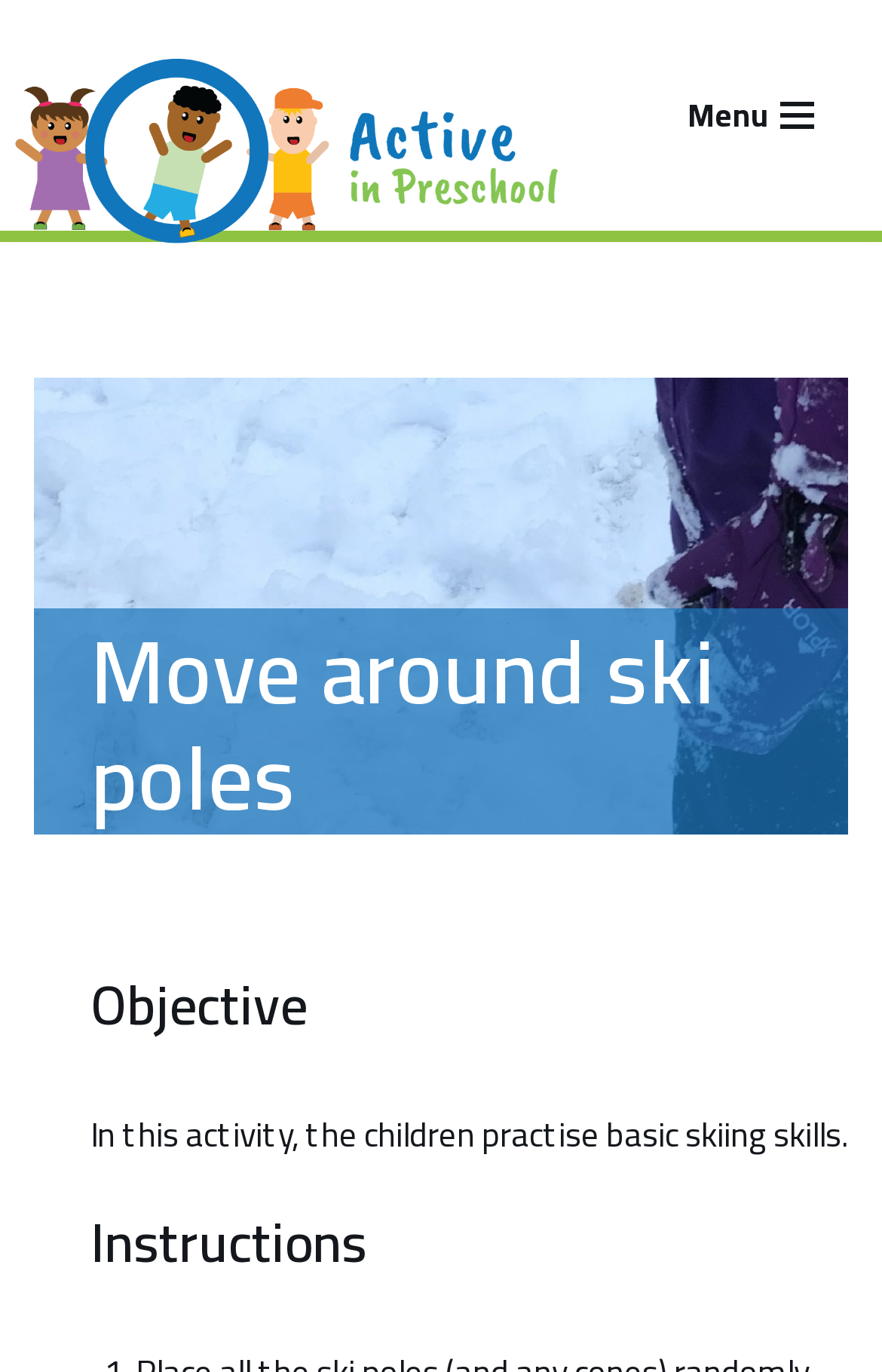Is the navigation menu expanded?
Please give a detailed and thorough answer to the question, covering all relevant points.

The button 'Navigation Menu' has a property 'expanded: False', indicating that the navigation menu is not expanded.